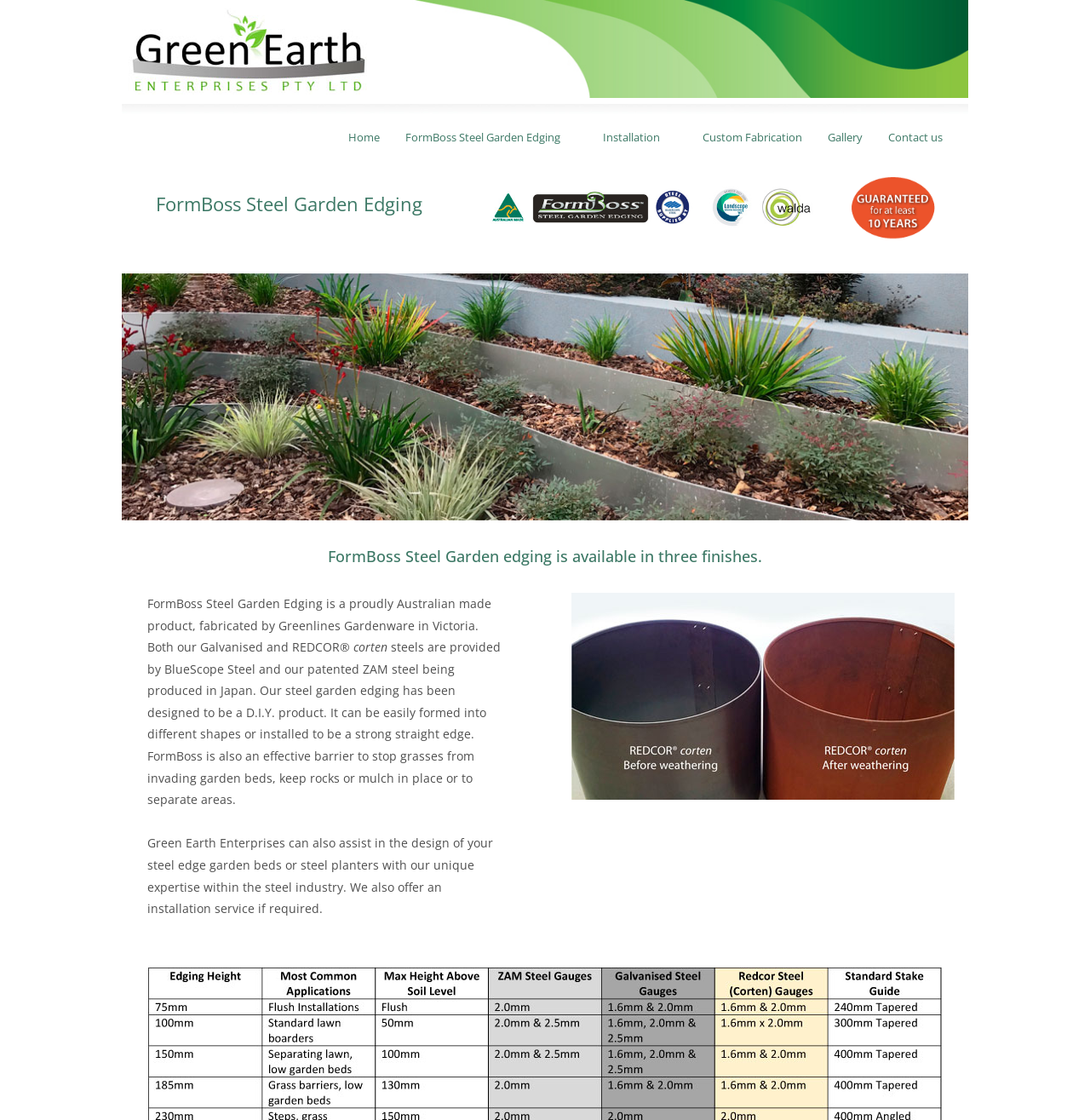Please pinpoint the bounding box coordinates for the region I should click to adhere to this instruction: "View FormBoss Steel Garden Edging PDFs".

[0.36, 0.14, 0.541, 0.174]